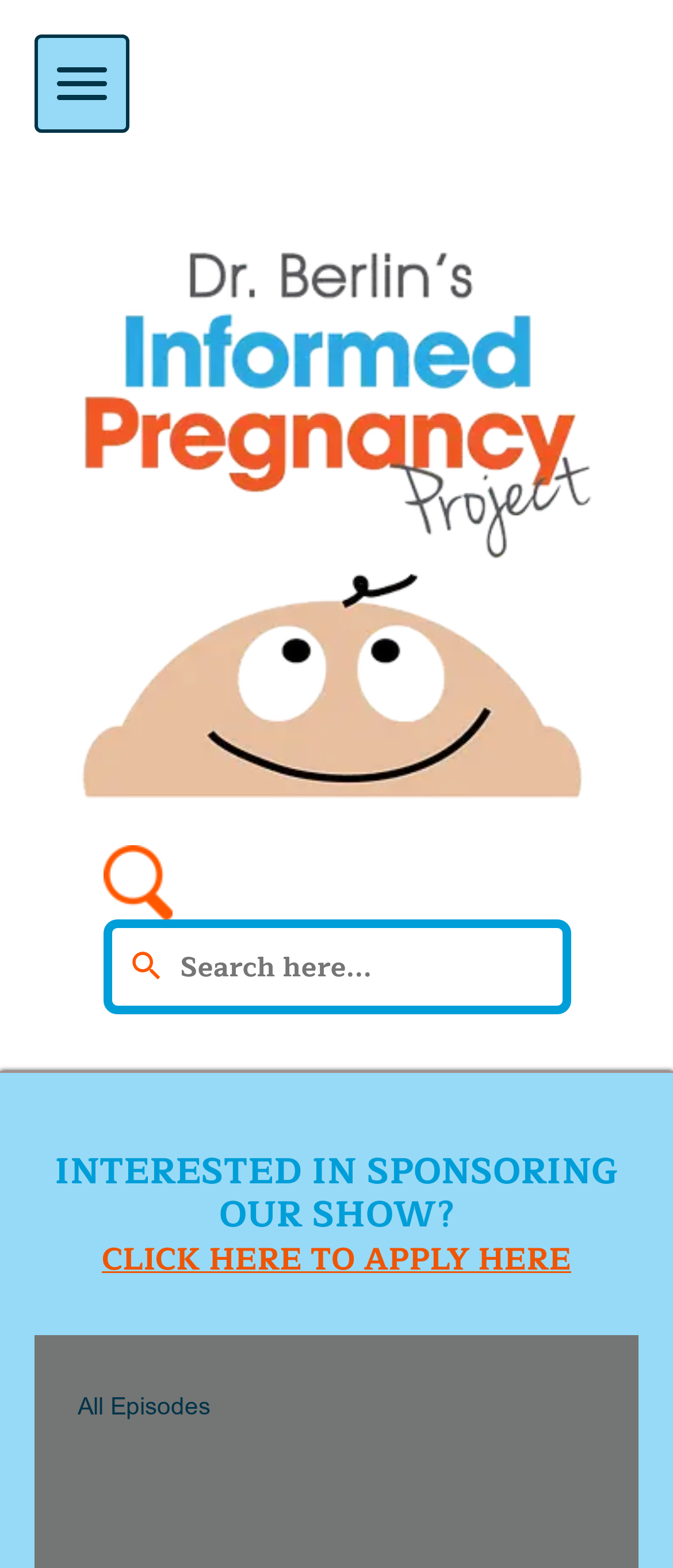What is the link at the bottom of the webpage?
Based on the visual content, answer with a single word or a brief phrase.

All Episodes